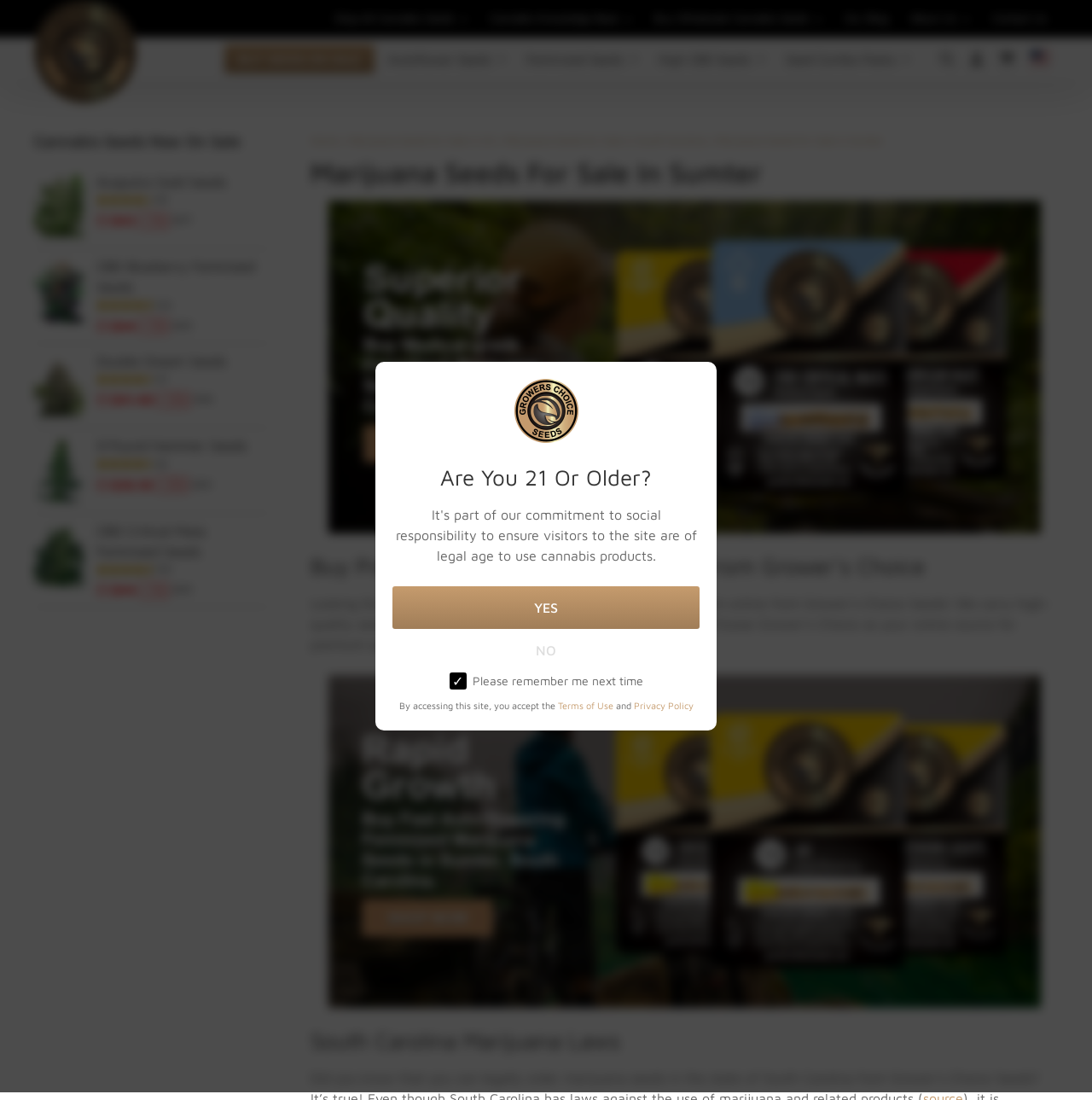Determine the bounding box coordinates of the region to click in order to accomplish the following instruction: "Shop all cannabis seeds". Provide the coordinates as four float numbers between 0 and 1, specifically [left, top, right, bottom].

[0.306, 0.0, 0.42, 0.034]